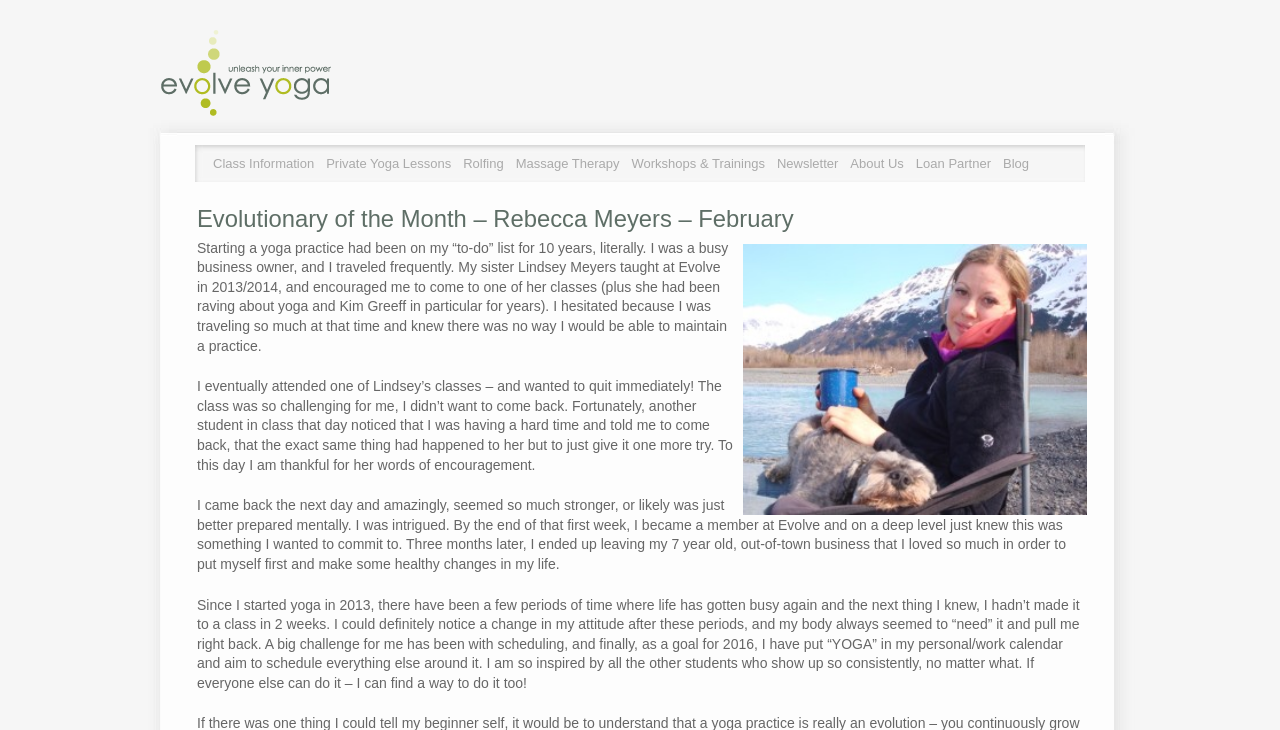Please identify the bounding box coordinates of the element I should click to complete this instruction: 'Read about 'Evolutionary of the Month – Rebecca Meyers – February''. The coordinates should be given as four float numbers between 0 and 1, like this: [left, top, right, bottom].

[0.154, 0.286, 0.849, 0.313]